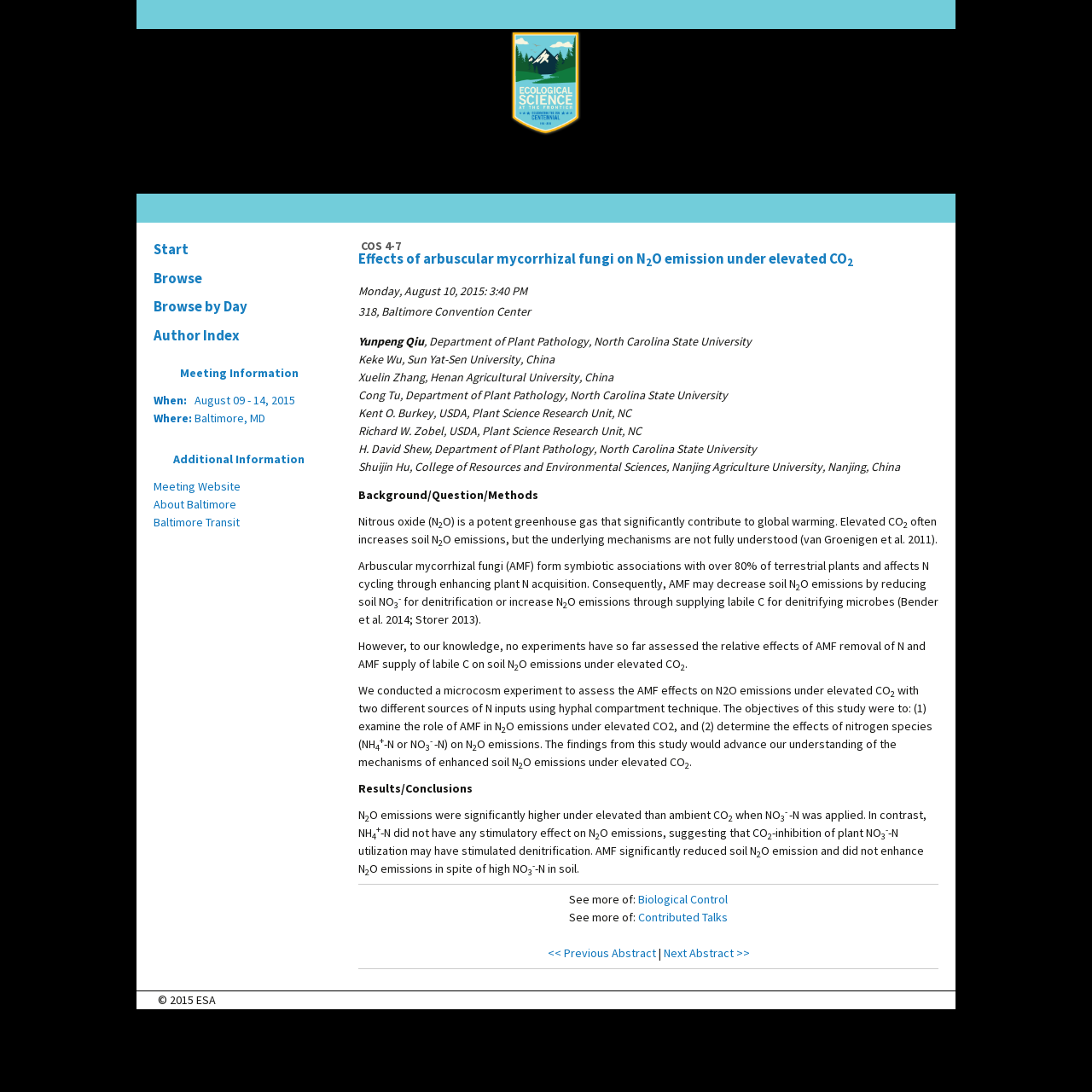Locate the UI element described by Next Abstract >> in the provided webpage screenshot. Return the bounding box coordinates in the format (top-left x, top-left y, bottom-right x, bottom-right y), ensuring all values are between 0 and 1.

[0.607, 0.866, 0.686, 0.88]